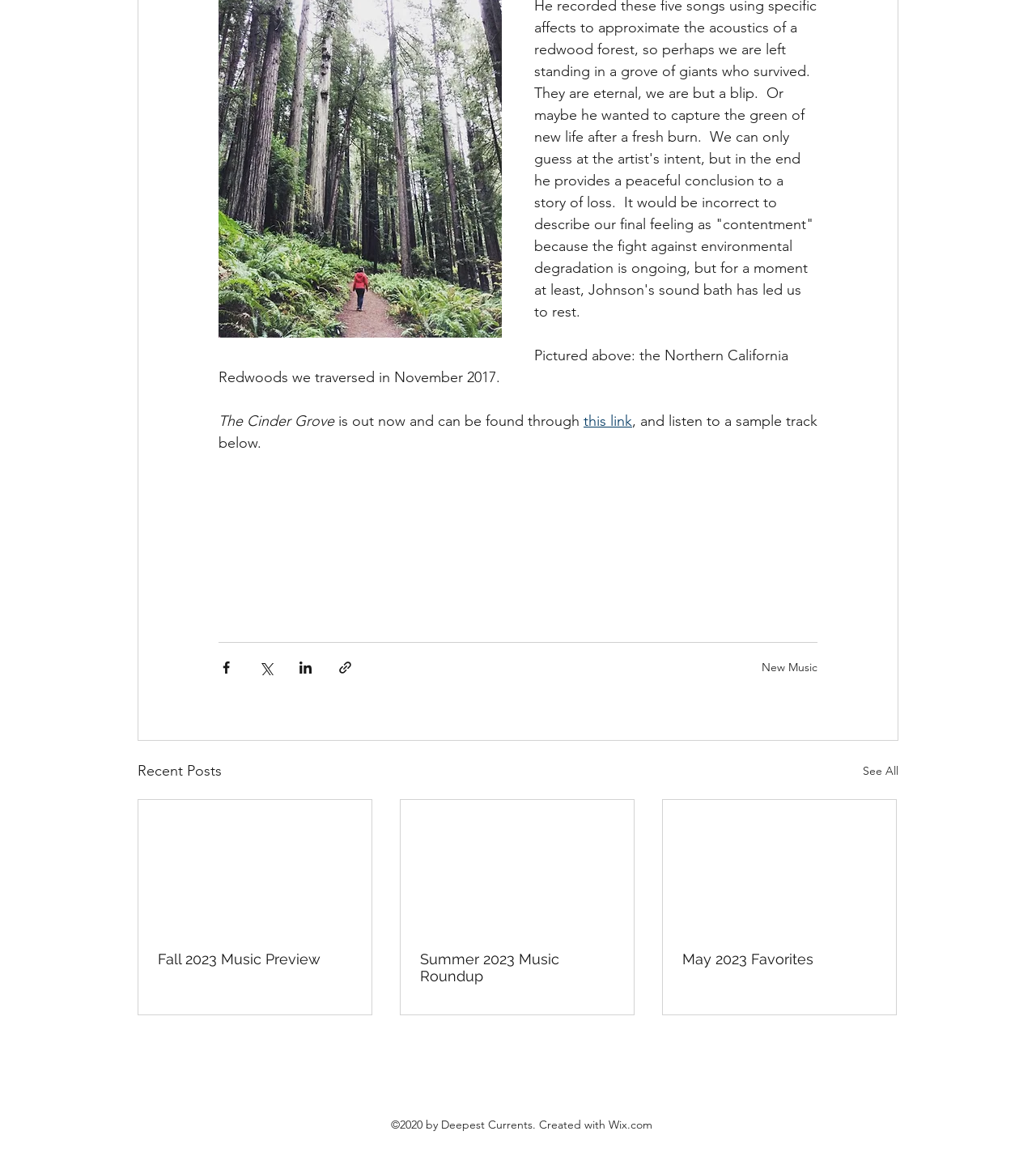What is the name of the album mentioned?
Please provide a single word or phrase based on the screenshot.

The Cinder Grove